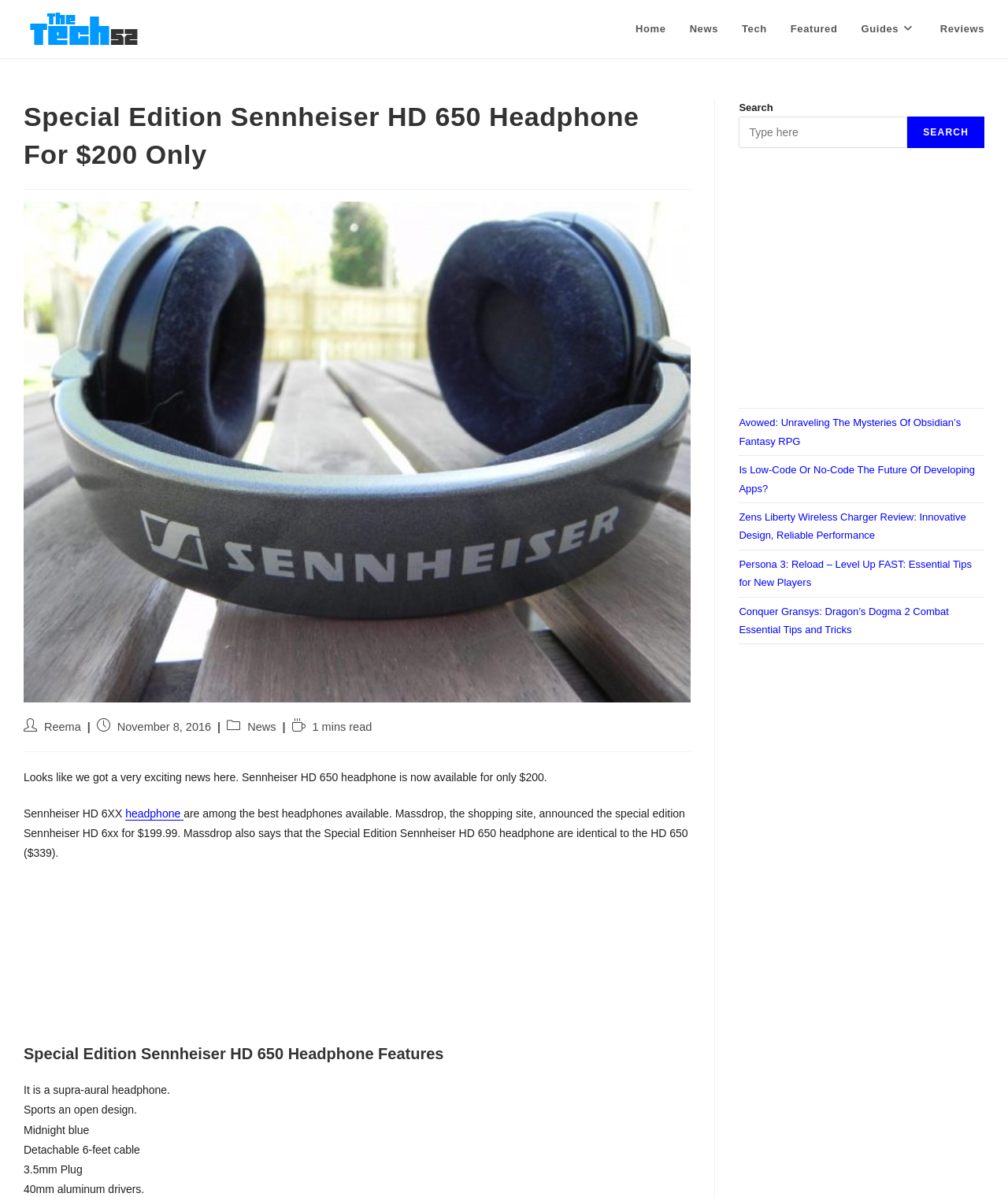Please give a concise answer to this question using a single word or phrase: 
Who is the author of the post?

Reema